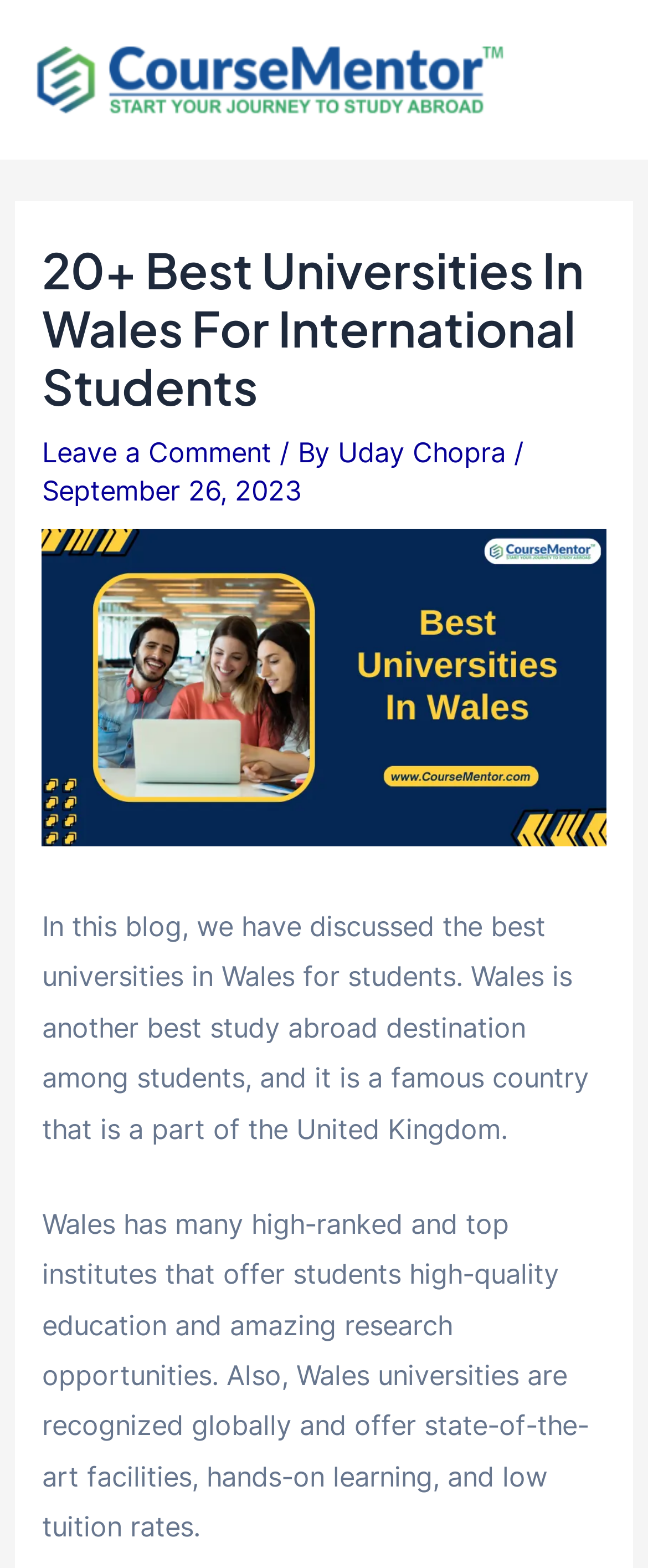What is the topic of this blog?
We need a detailed and meticulous answer to the question.

Based on the content of the webpage, it is clear that the topic of this blog is about universities in Wales, specifically discussing the best universities in Wales for international students.